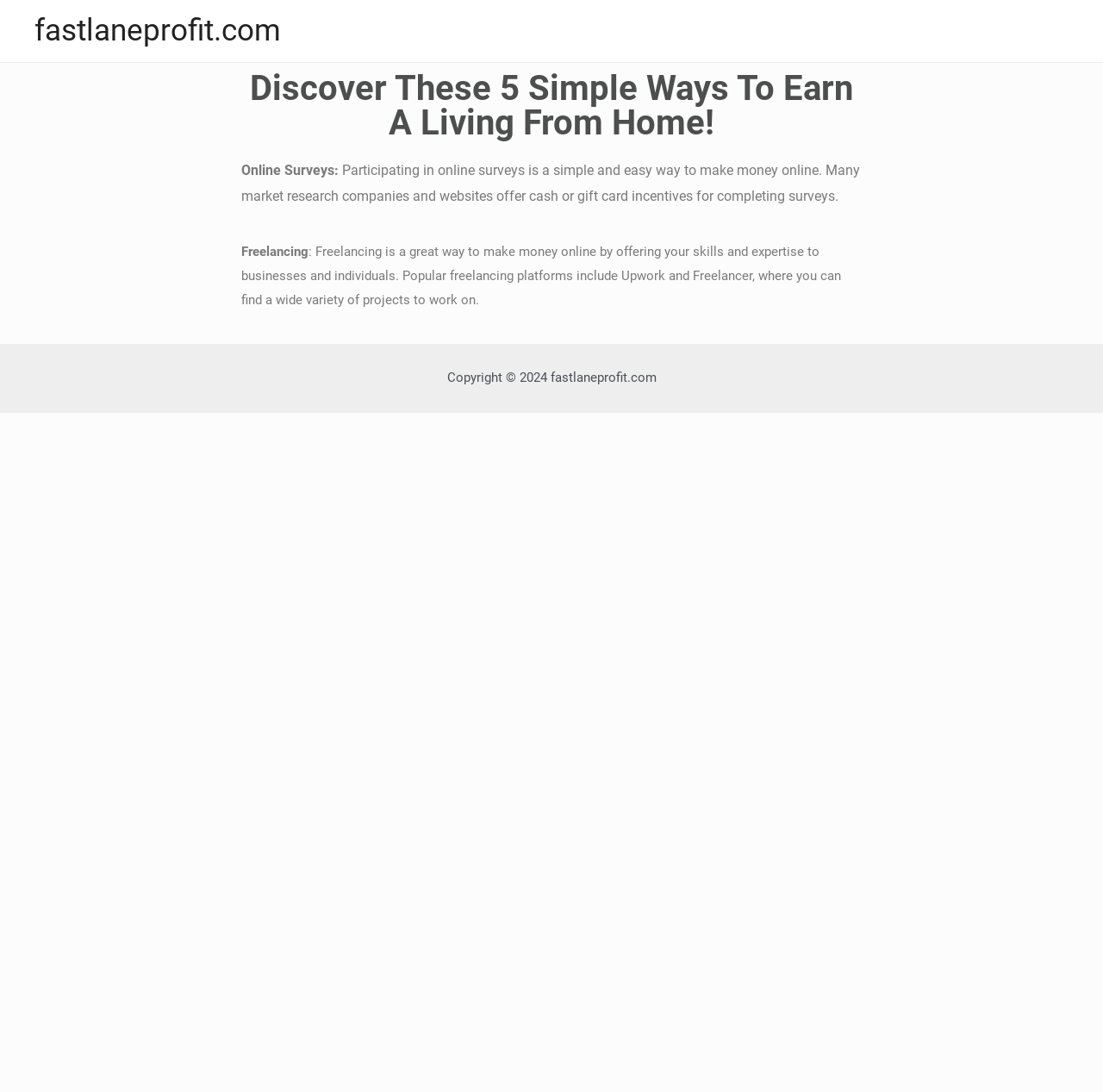What is the first way to make money online?
Using the image, respond with a single word or phrase.

Online Surveys